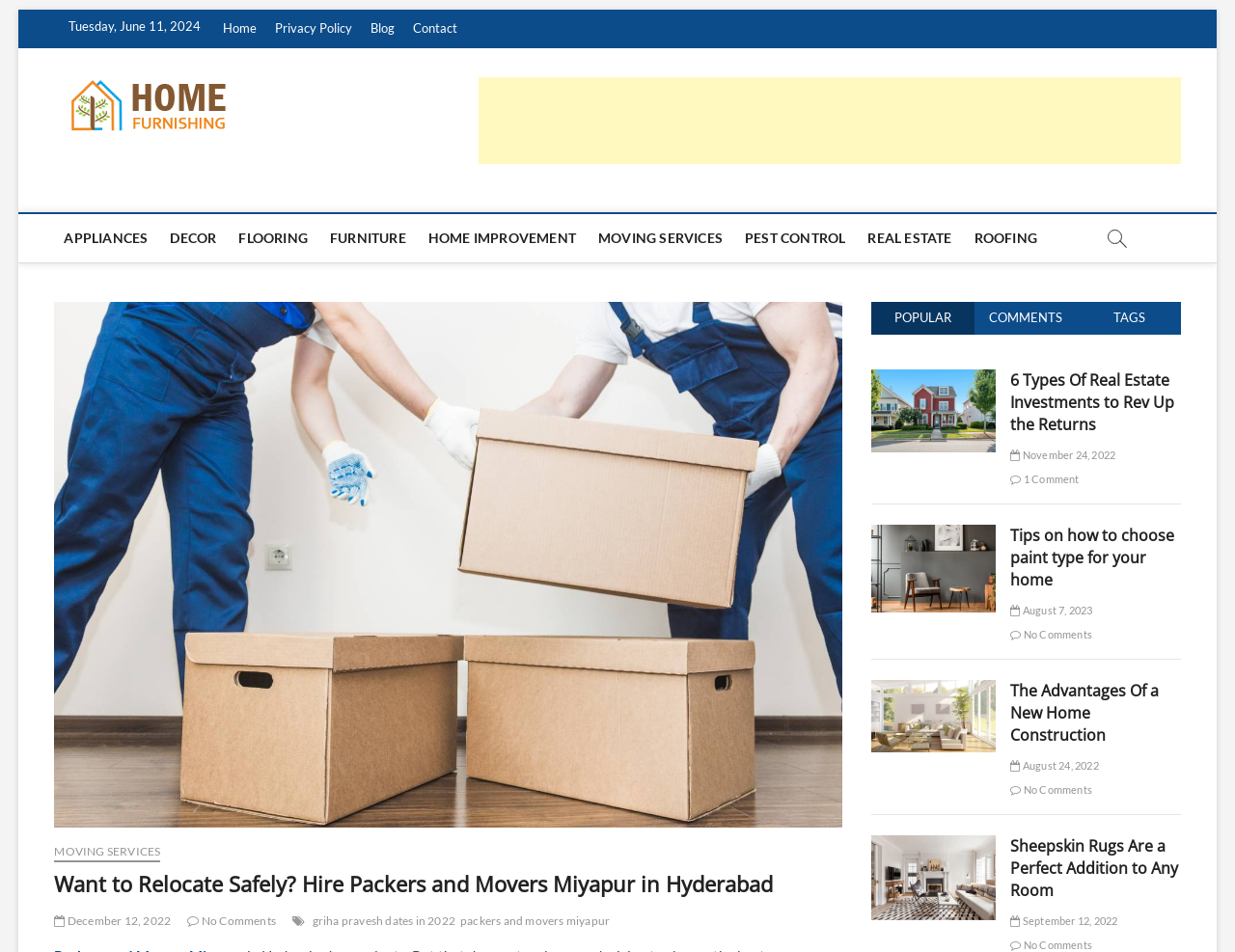What is the date displayed on the top of the webpage?
Analyze the image and deliver a detailed answer to the question.

I found the date 'Tuesday, June 11, 2024' displayed on the top of the webpage, which is located at the StaticText element with bounding box coordinates [0.056, 0.019, 0.163, 0.035].